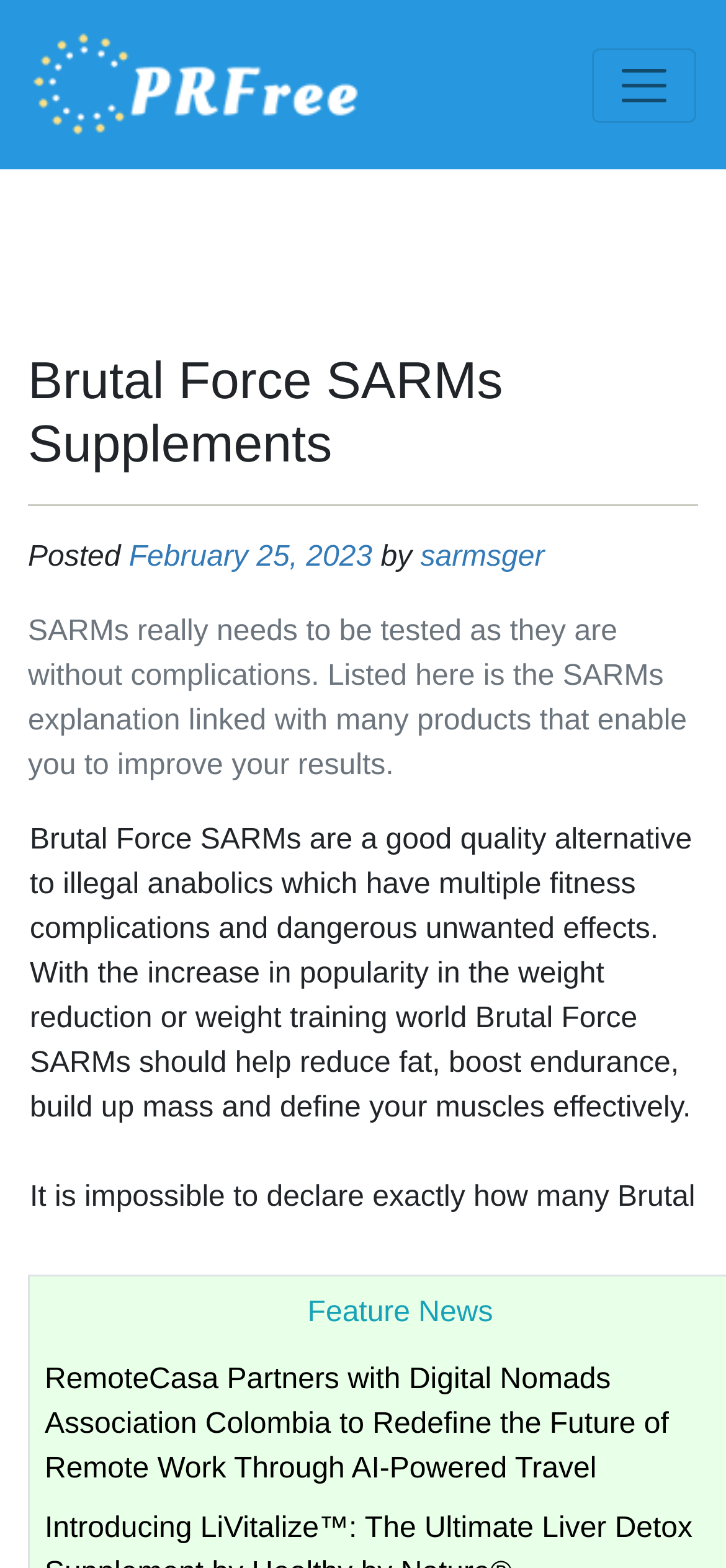What is the purpose of the button?
Please respond to the question with a detailed and informative answer.

The button is located at the top right corner of the webpage, and it is labeled as 'Toggle navigation'. This suggests that the button is used to toggle the navigation menu, allowing users to access different sections of the webpage.